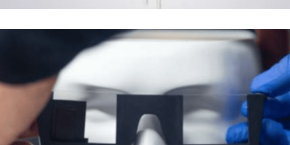What is the background of the image?
Look at the image and provide a detailed response to the question.

The caption describes the background as softly blurred, which suggests that it is not in focus and is intended to draw attention to the augmented reality glasses being assembled.